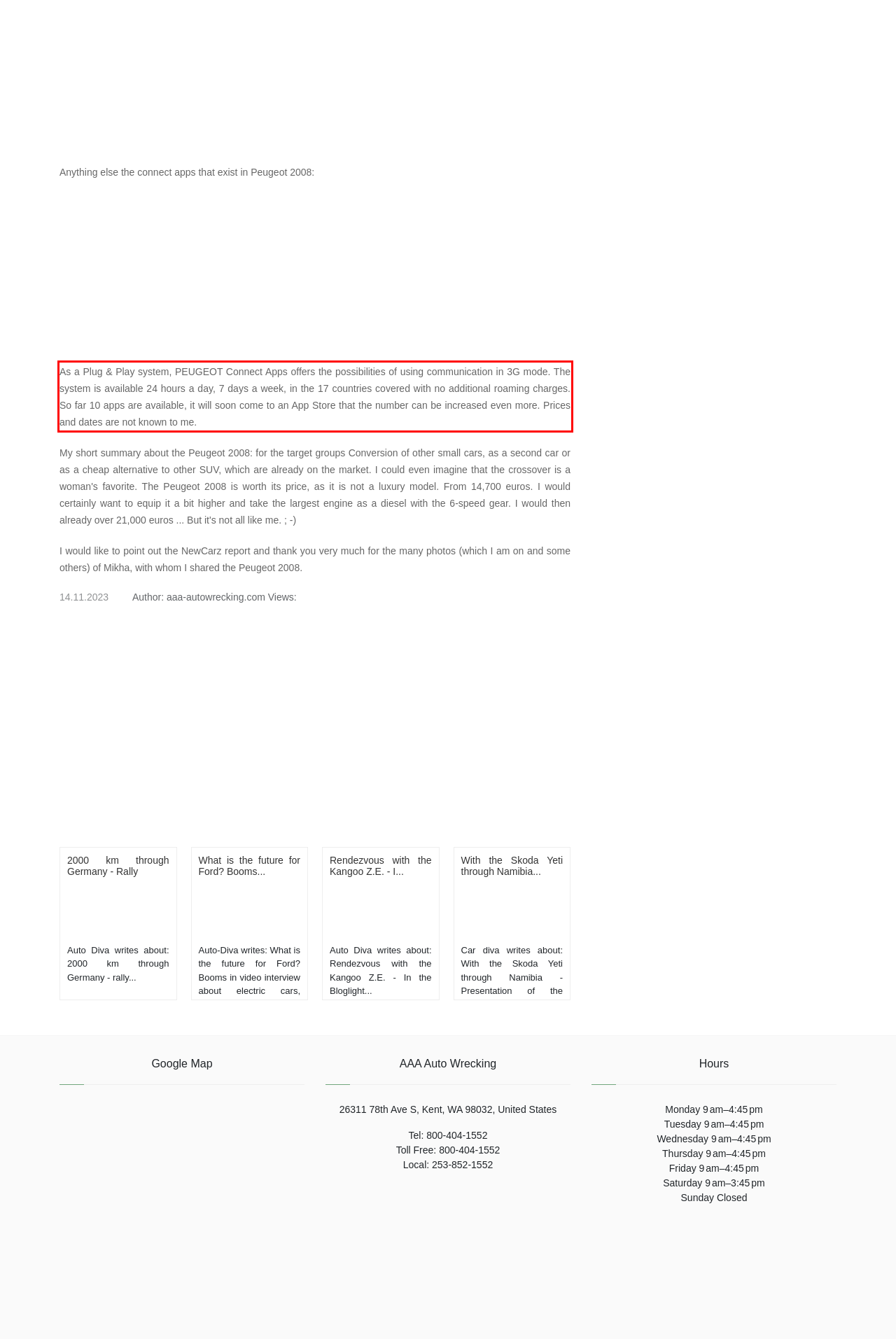You are provided with a screenshot of a webpage containing a red bounding box. Please extract the text enclosed by this red bounding box.

As a Plug & Play system, PEUGEOT Connect Apps offers the possibilities of using communication in 3G mode. The system is available 24 hours a day, 7 days a week, in the 17 countries covered with no additional roaming charges. So far 10 apps are available, it will soon come to an App Store that the number can be increased even more. Prices and dates are not known to me.